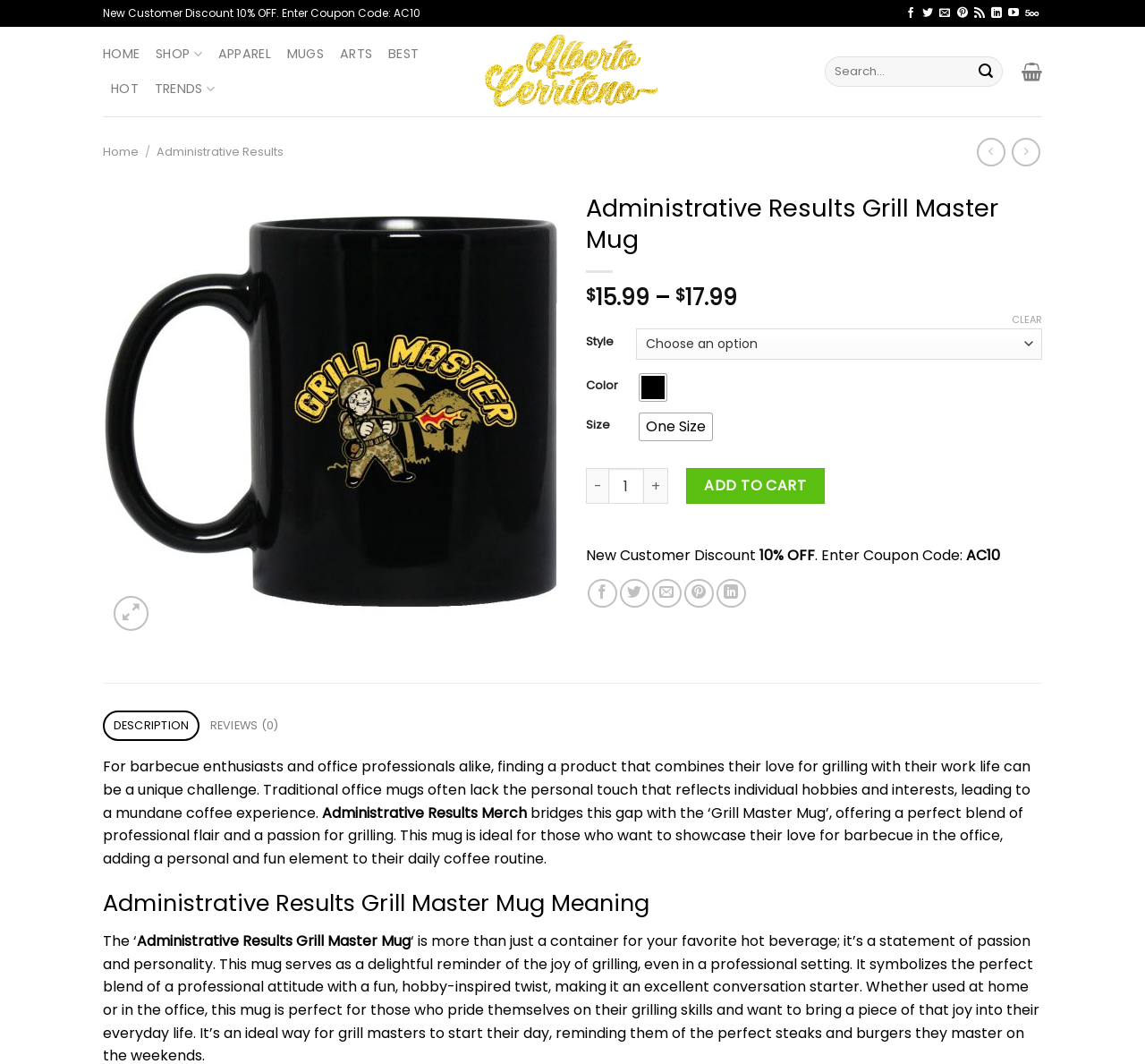Please answer the following question using a single word or phrase: 
What is the purpose of the 'Grill Master Mug'?

To showcase love for barbecue in the office